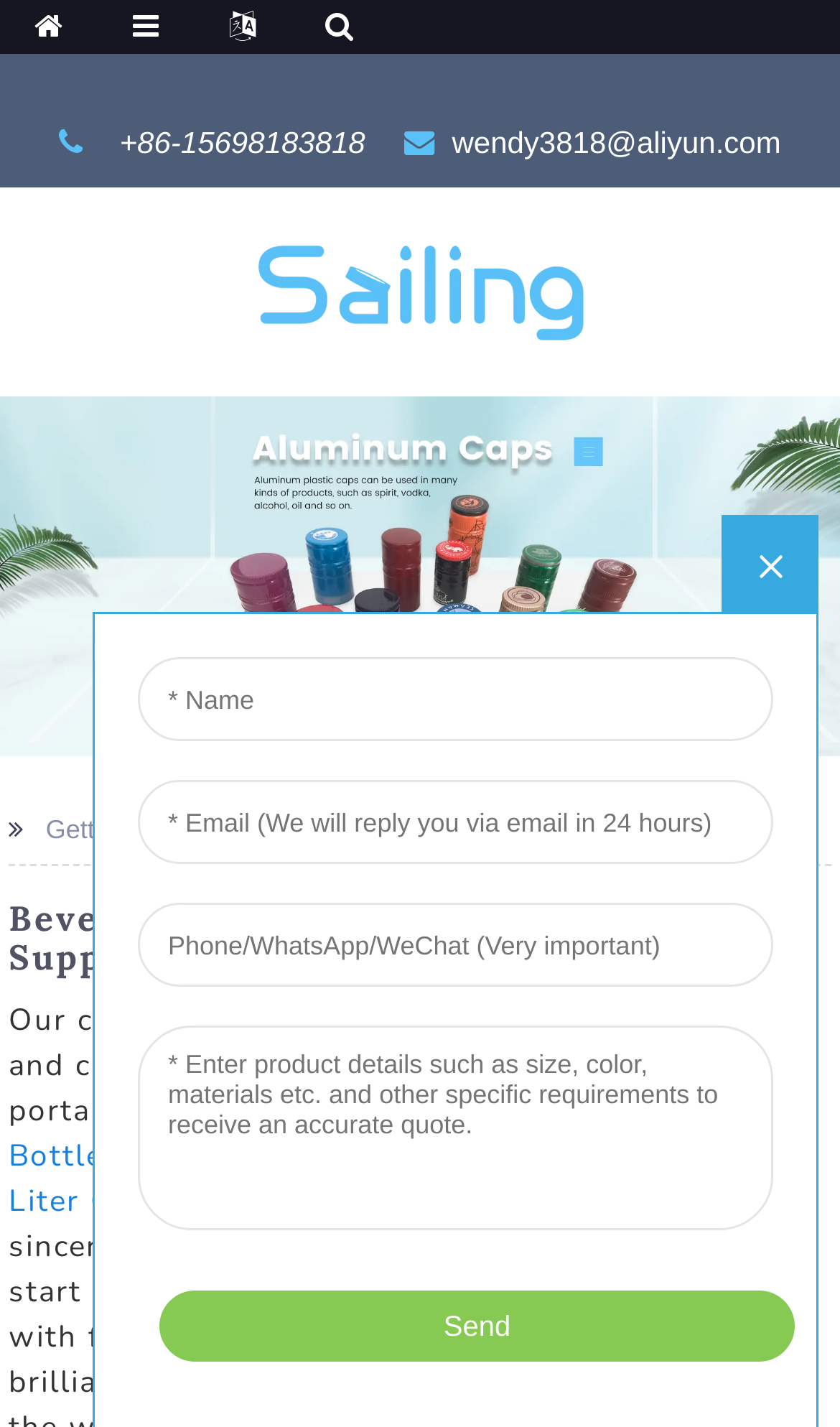What is the first step mentioned on the webpage?
By examining the image, provide a one-word or phrase answer.

Getting started